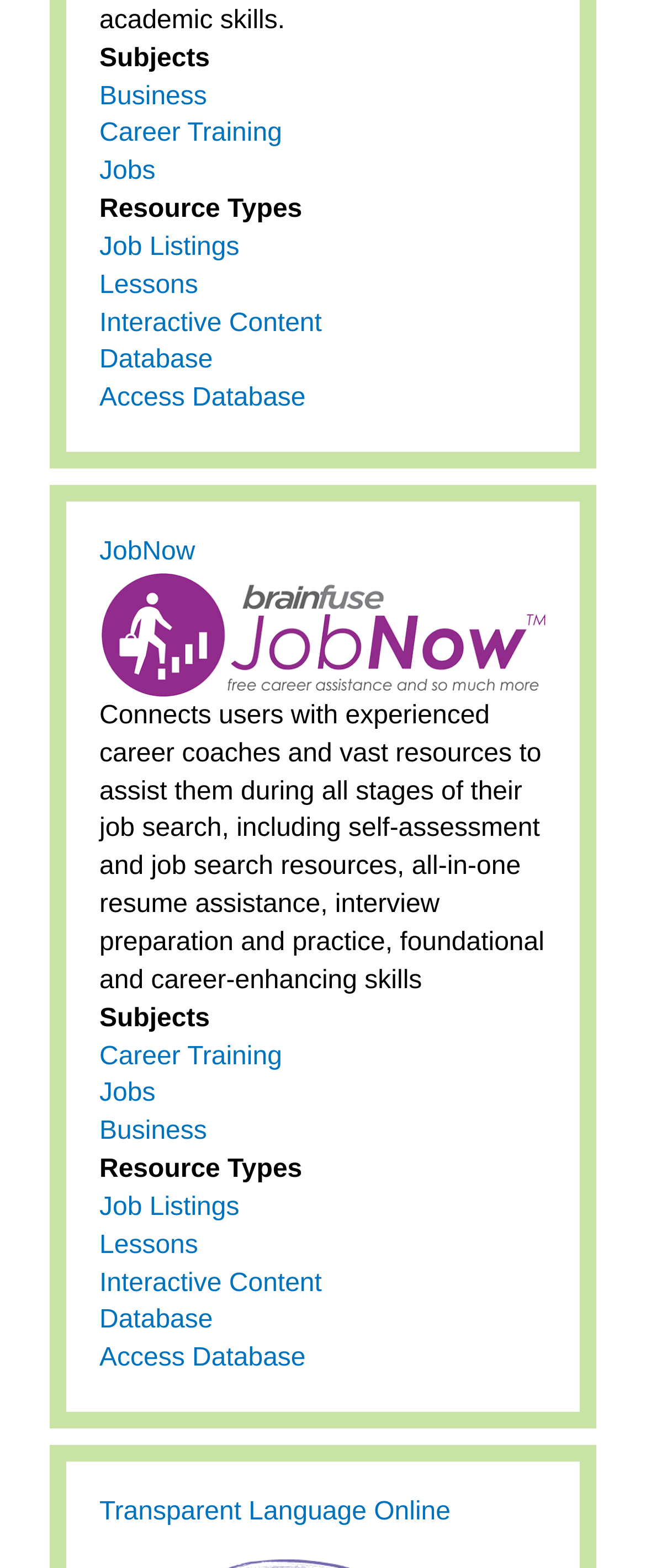Find the bounding box coordinates of the clickable area that will achieve the following instruction: "Learn Transparent Language Online".

[0.154, 0.955, 0.697, 0.973]